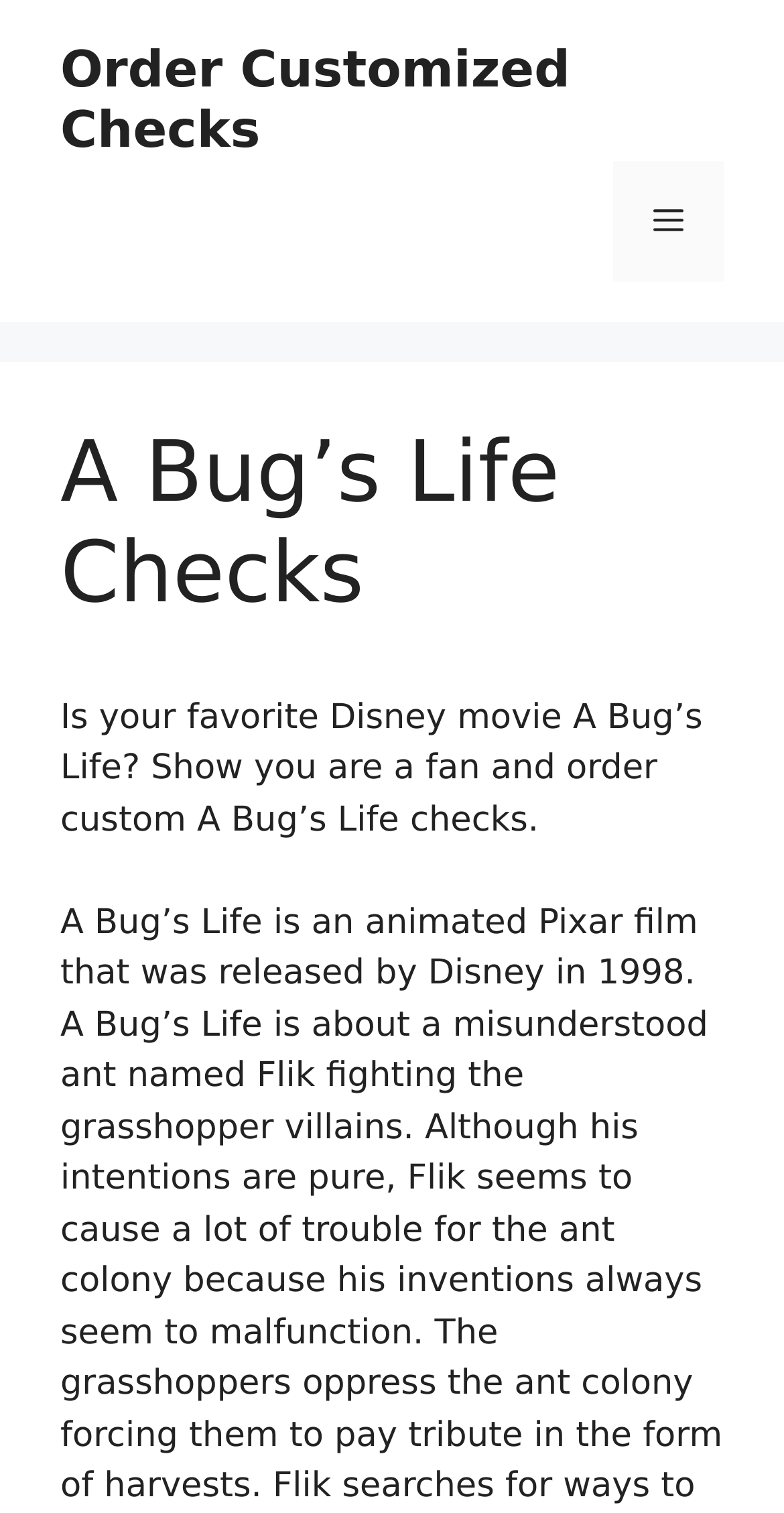Extract the top-level heading from the webpage and provide its text.

A Bug’s Life Checks